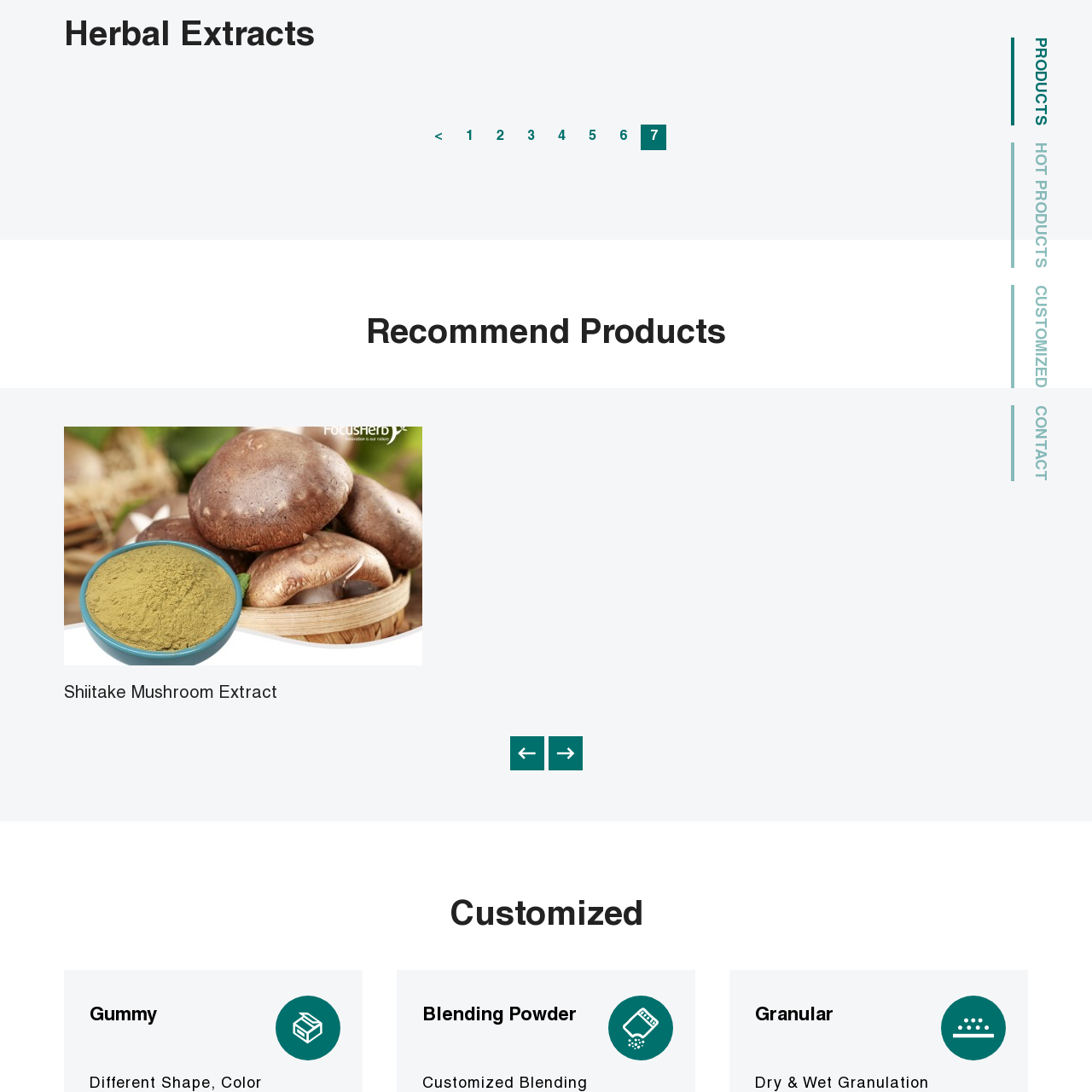Give an elaborate description of the visual elements within the red-outlined box.

This image depicts the Shiitake Mushroom Extract, prominently featured as a part of the "Recommend Products" section. Known for its nutritional benefits, Shiitake mushrooms are often praised for their potential to boost the immune system and enhance overall health. The extract is commonly used in supplements and culinary applications, making it a popular choice among health enthusiasts. The design emphasizes its appeal, showcasing its vibrant identity that aligns with natural wellness themes, inviting consumers to explore its properties and benefits further.